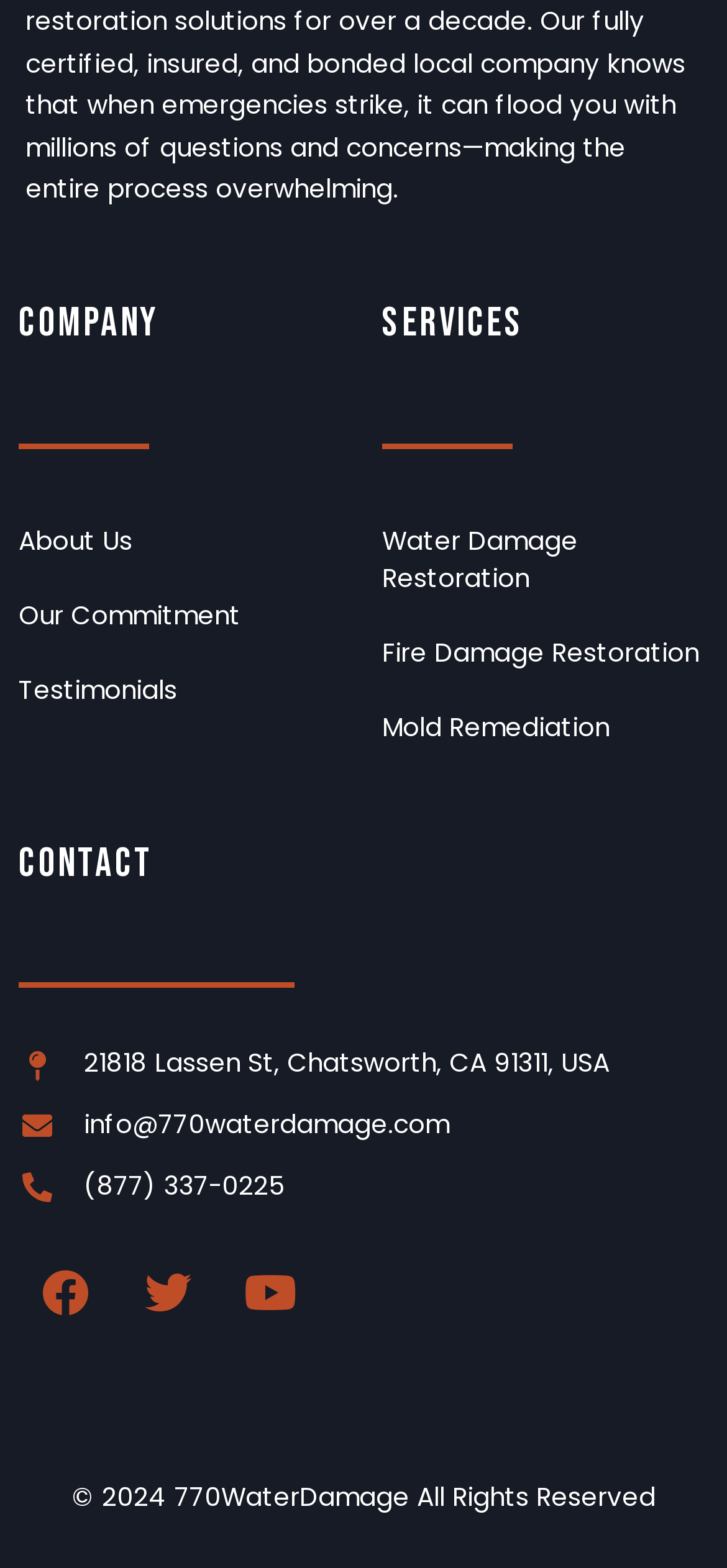Locate the bounding box coordinates of the region to be clicked to comply with the following instruction: "Contact via email". The coordinates must be four float numbers between 0 and 1, in the form [left, top, right, bottom].

[0.026, 0.705, 0.974, 0.732]